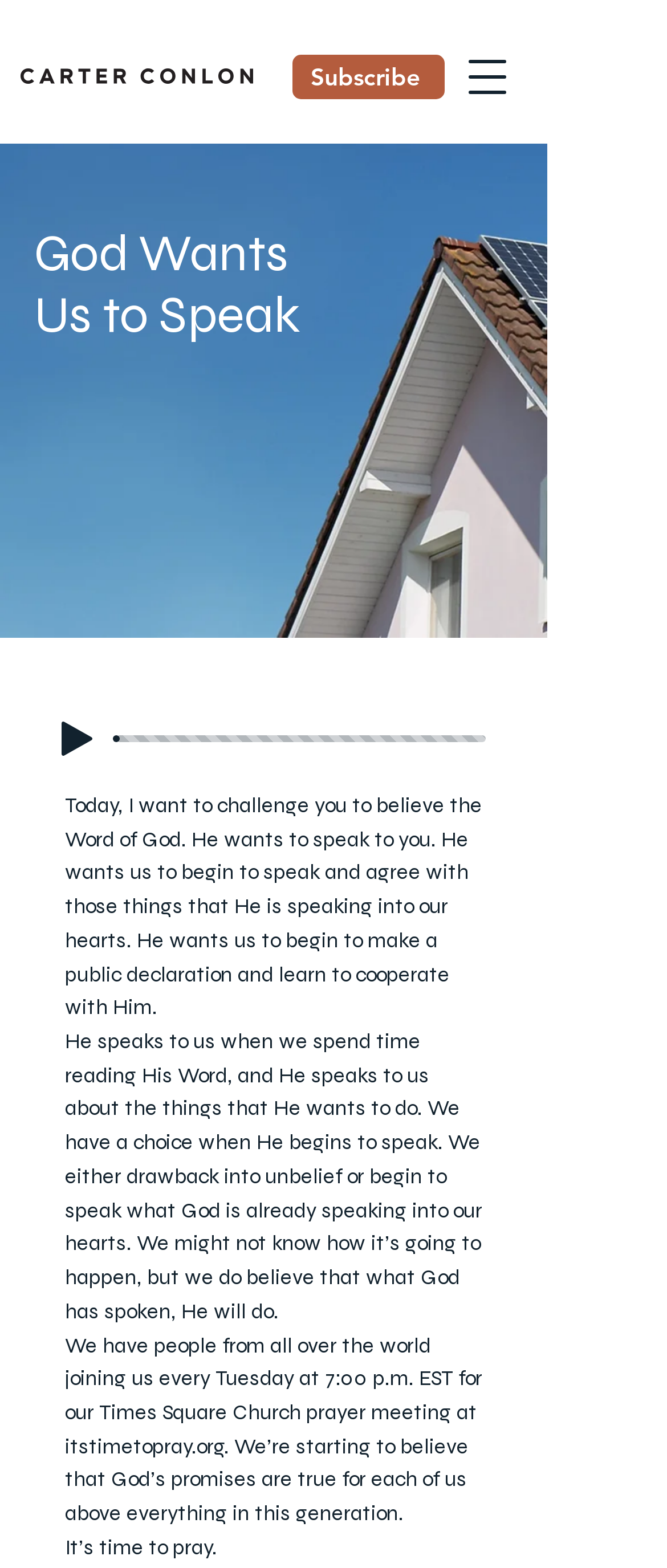What is the main topic of this webpage?
Using the information presented in the image, please offer a detailed response to the question.

Based on the static text elements, it appears that the webpage is discussing God's speaking and its importance in our lives. The text mentions God wanting us to speak and agree with what He is speaking into our hearts.